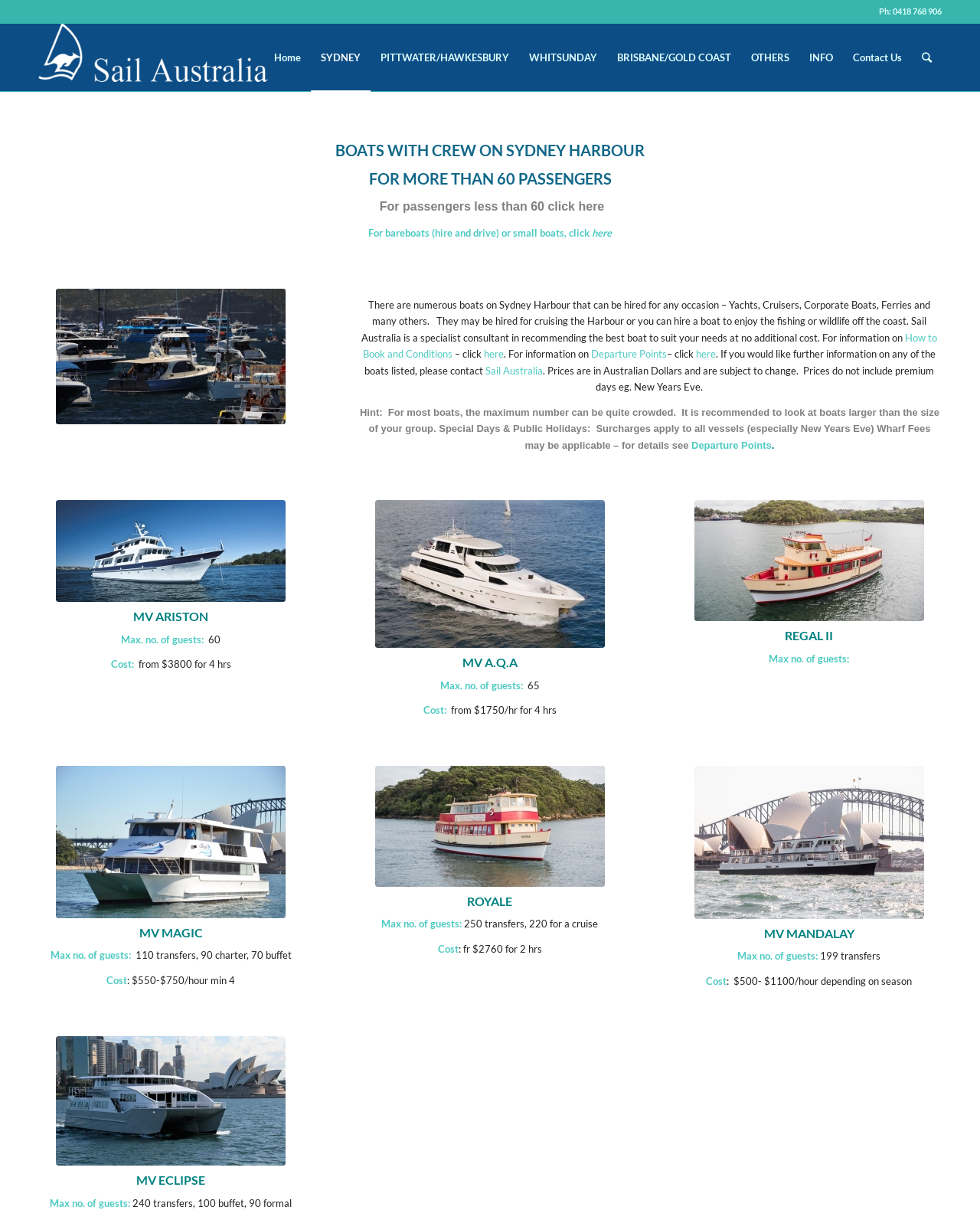Extract the bounding box coordinates for the HTML element that matches this description: "How to Book and Conditions". The coordinates should be four float numbers between 0 and 1, i.e., [left, top, right, bottom].

[0.371, 0.274, 0.957, 0.298]